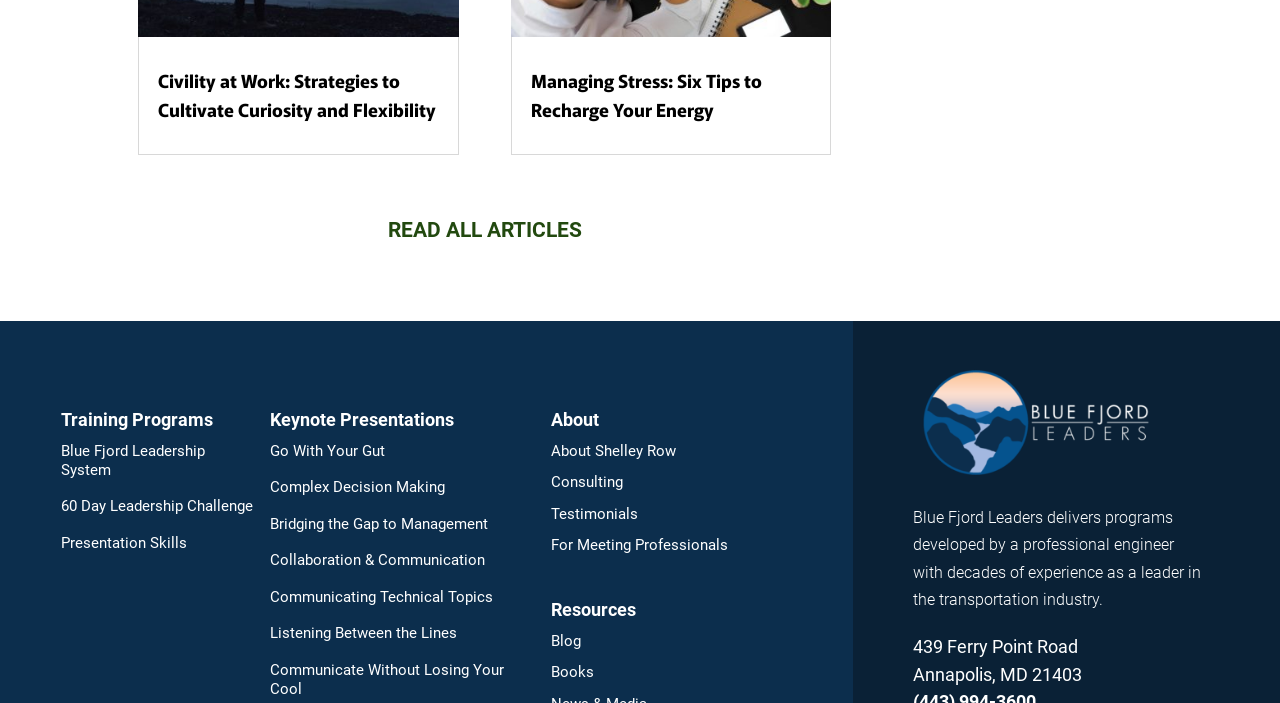Using the information in the image, give a comprehensive answer to the question: 
What is the topic of the first article?

I found the answer by looking at the headings at the top of the page, where I saw a heading with the text 'Civility at Work: Strategies to Cultivate Curiosity and Flexibility'.